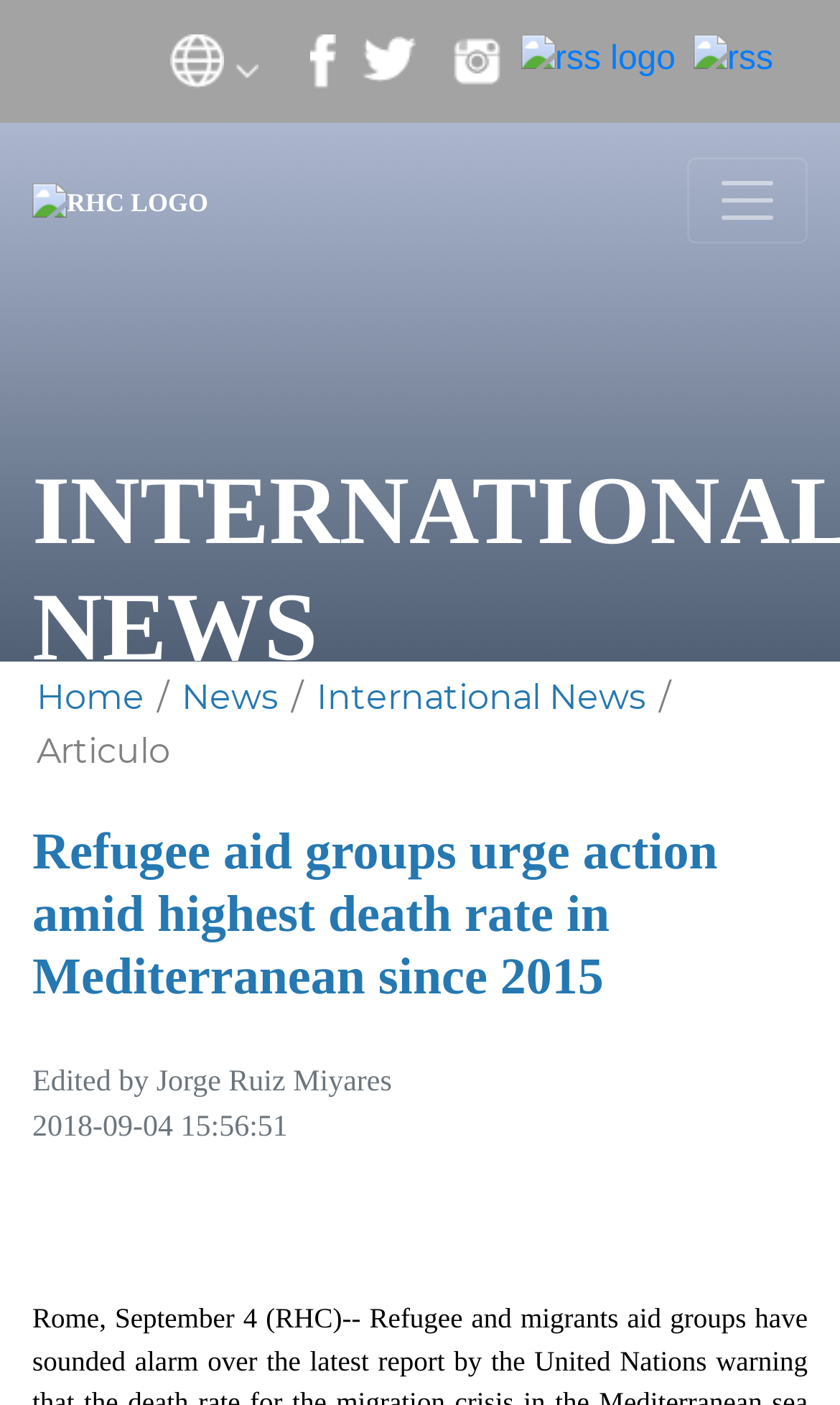Answer succinctly with a single word or phrase:
Who edited the article?

Jorge Ruiz Miyares